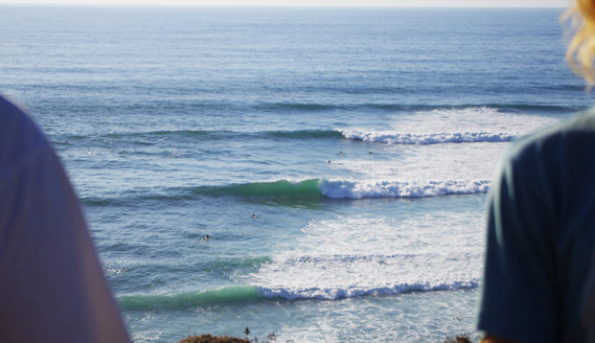What time of year is ideal for surfing in the Algarve?
Utilize the information in the image to give a detailed answer to the question.

According to the caption, the summer months are ideal for both beginners and experienced riders, implying that the surfing conditions are optimal during this time.